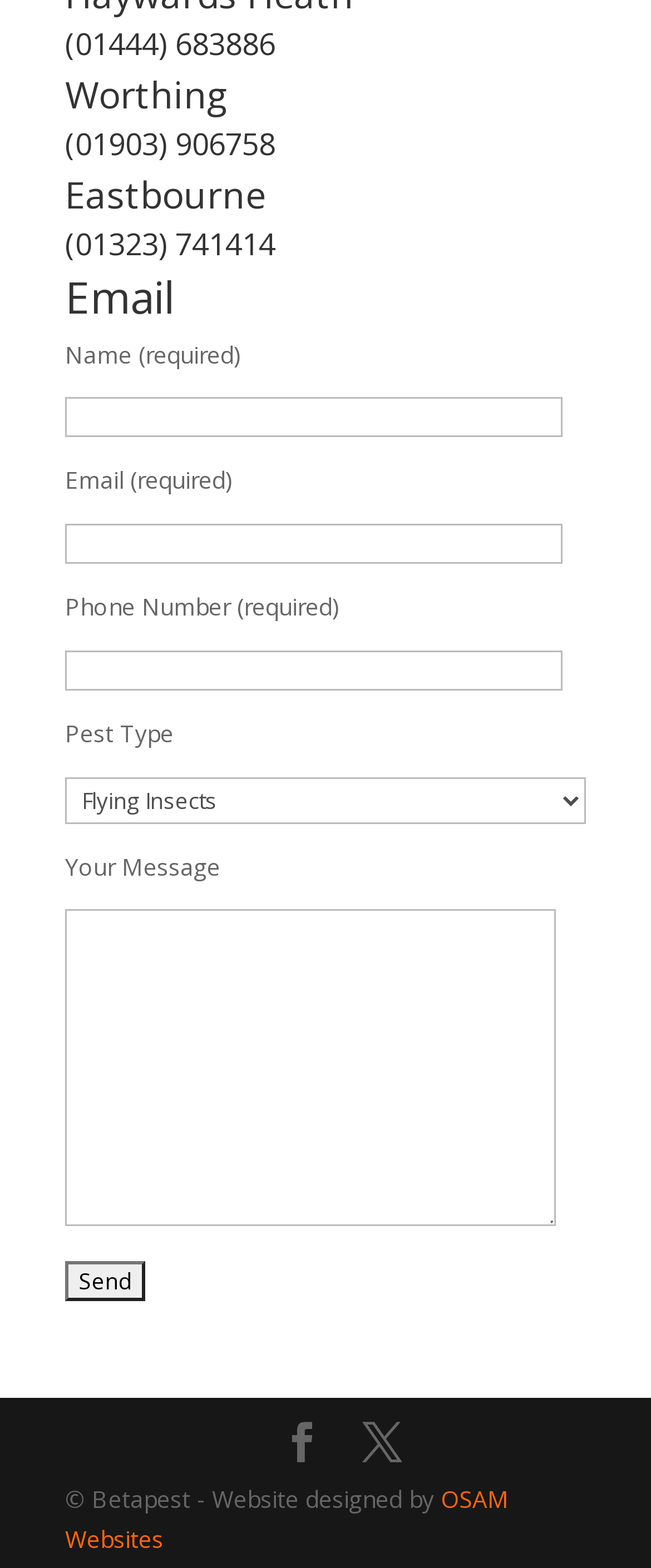Please use the details from the image to answer the following question comprehensively:
What is the purpose of this webpage?

Based on the webpage structure and elements, it appears to be a contact form where users can input their name, email, phone number, and message to send to the website owner. The presence of input fields, a combobox, and a 'Send' button suggests that the webpage is designed for users to get in touch with the website owner.